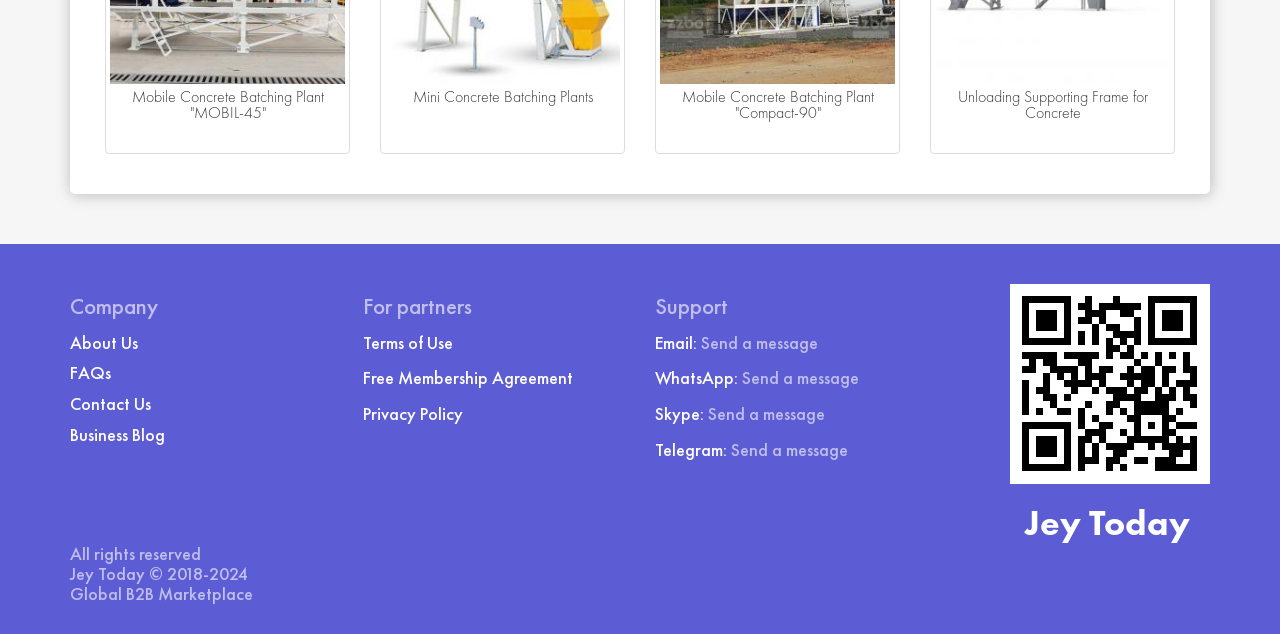What is the copyright year range?
Answer with a single word or phrase, using the screenshot for reference.

2018-2024